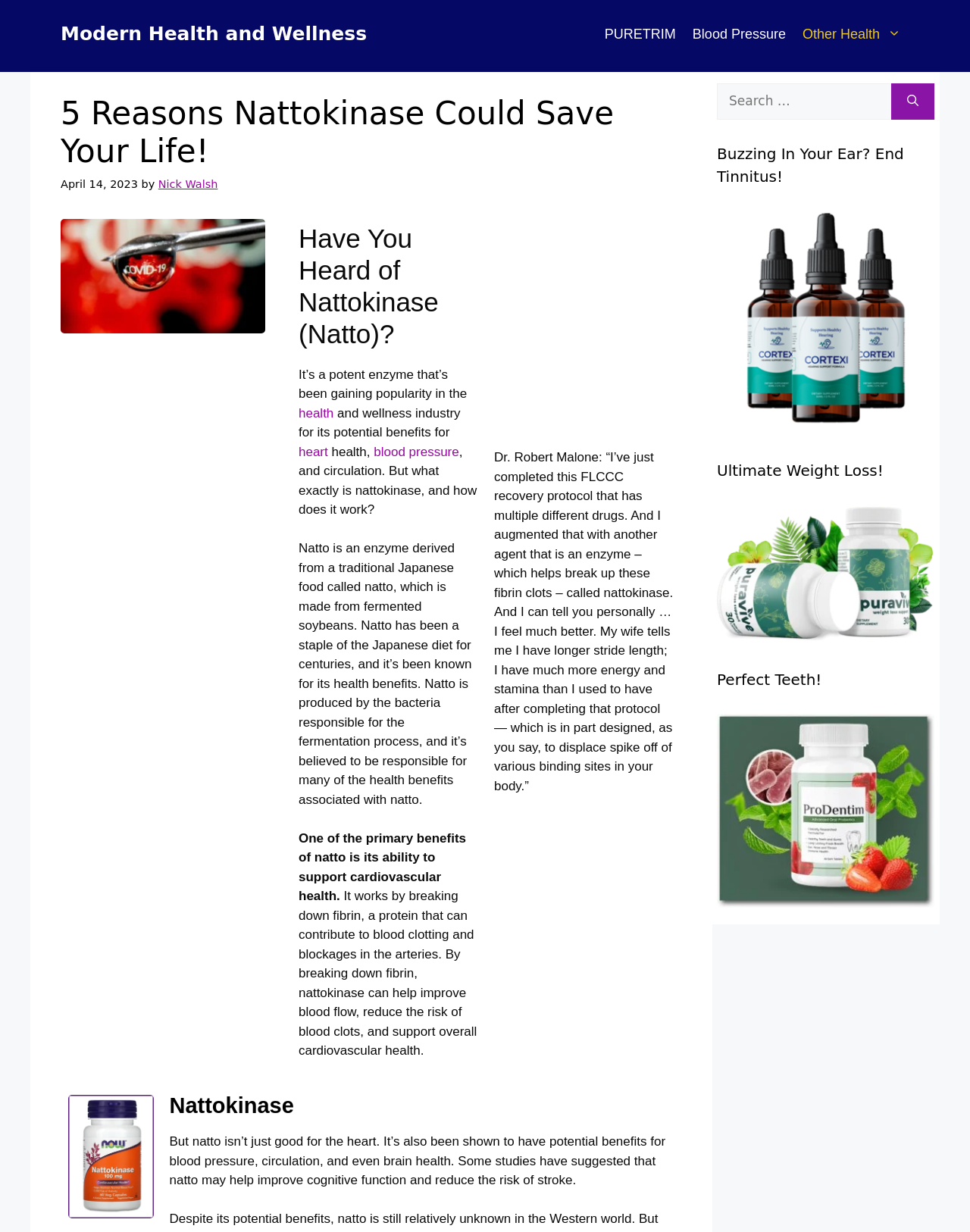Can you show the bounding box coordinates of the region to click on to complete the task described in the instruction: "Search for something"?

[0.739, 0.068, 0.919, 0.097]